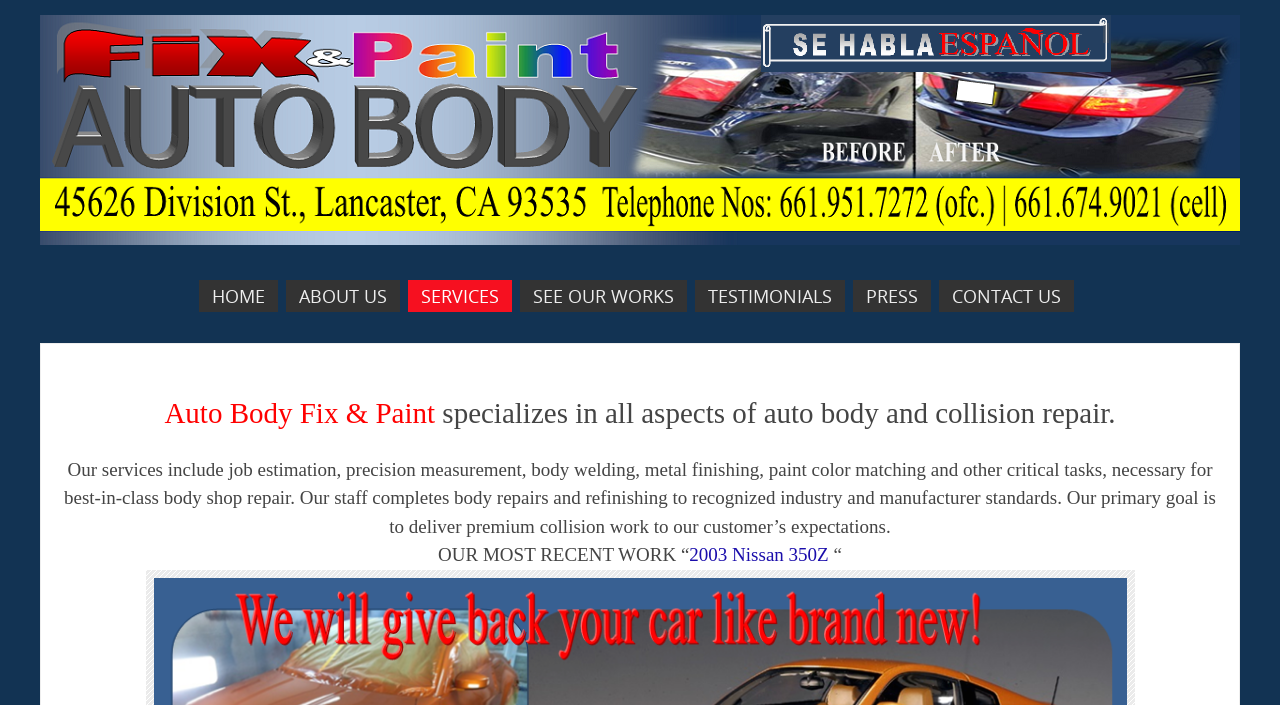Please answer the following question using a single word or phrase: 
How many headings are on the webpage?

2